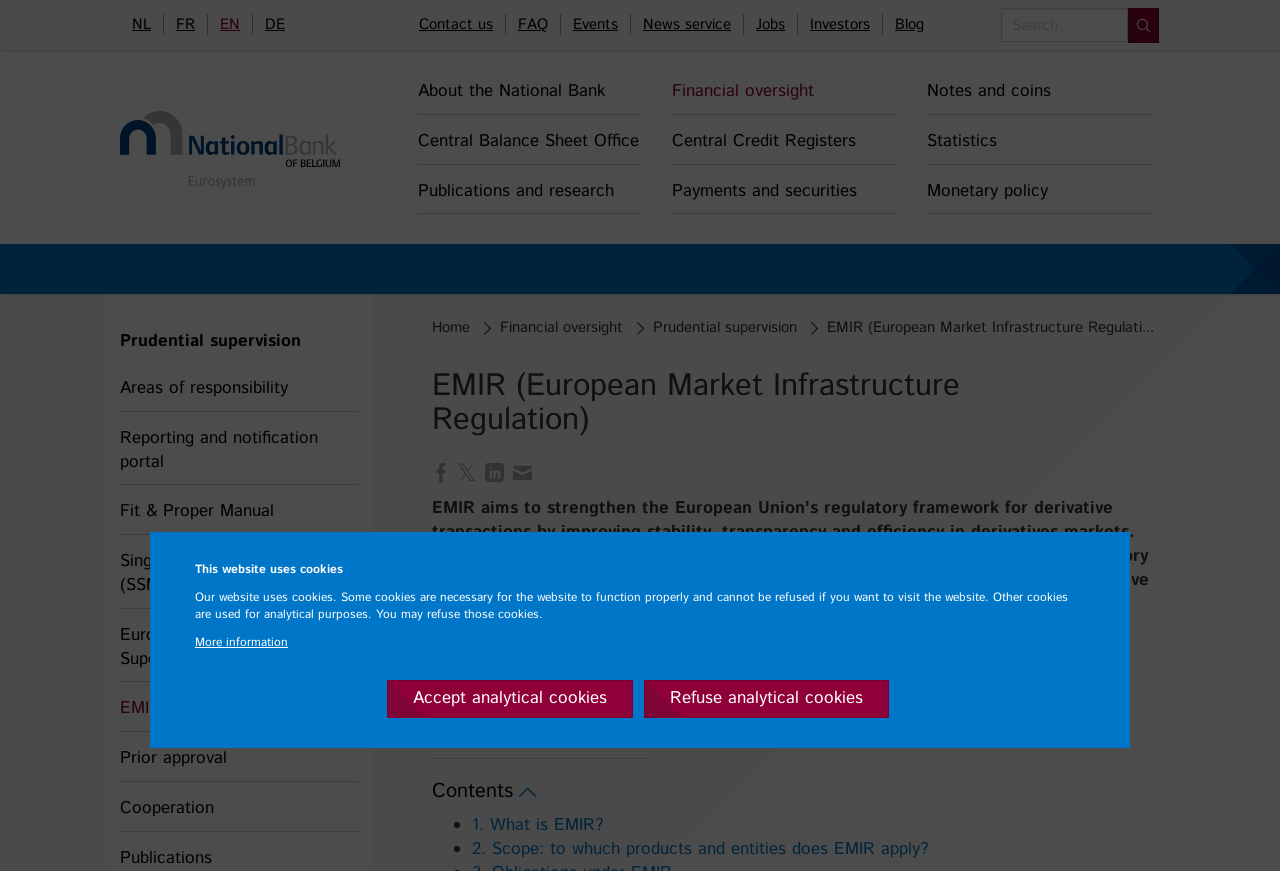Locate the coordinates of the bounding box for the clickable region that fulfills this instruction: "Search for something".

[0.782, 0.009, 0.881, 0.048]